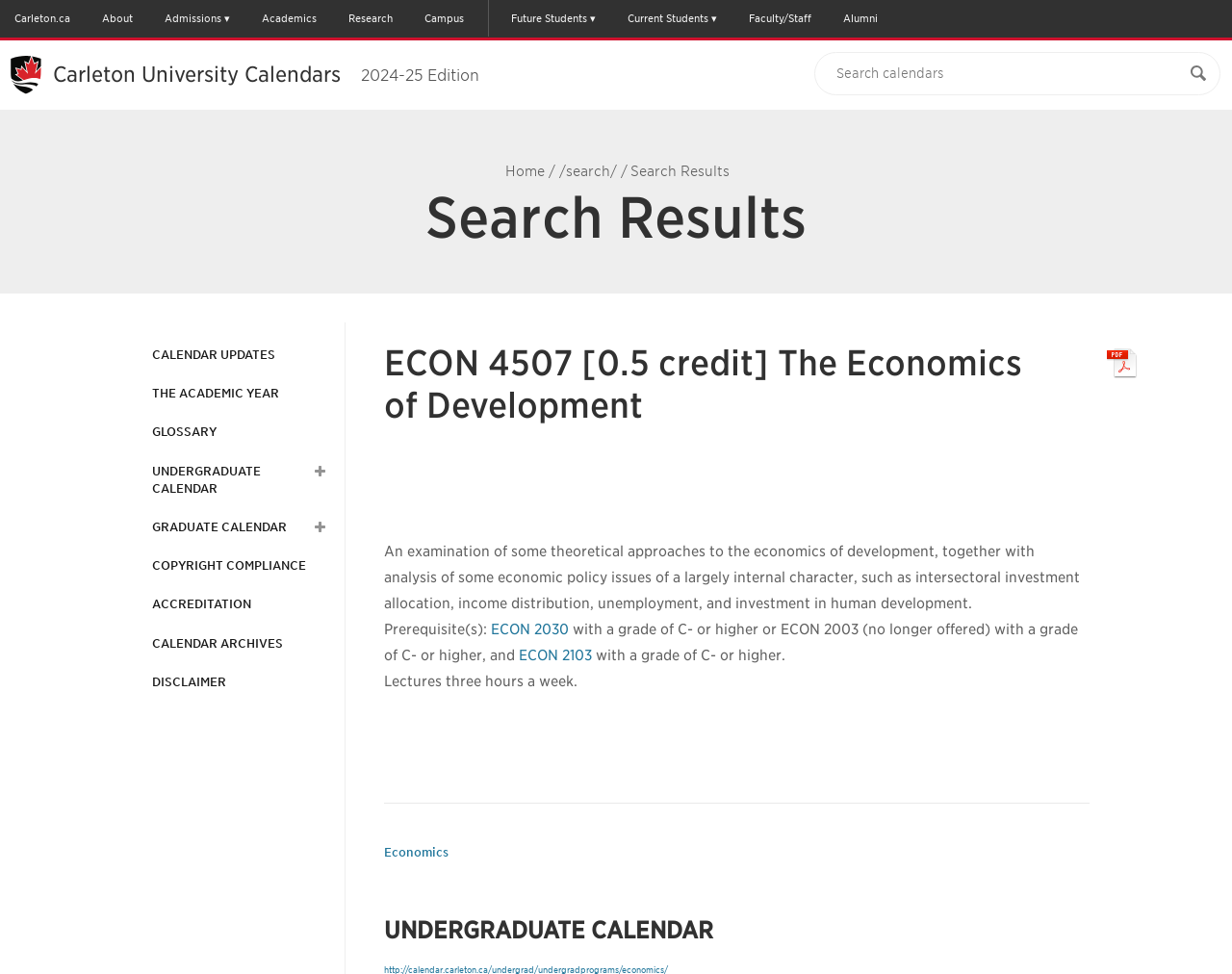Analyze the image and give a detailed response to the question:
What is the name of the course described?

I found the answer by looking at the heading that says 'ECON 4507 [0.5 credit] The Economics of Development', which suggests that the course being described is ECON 4507.